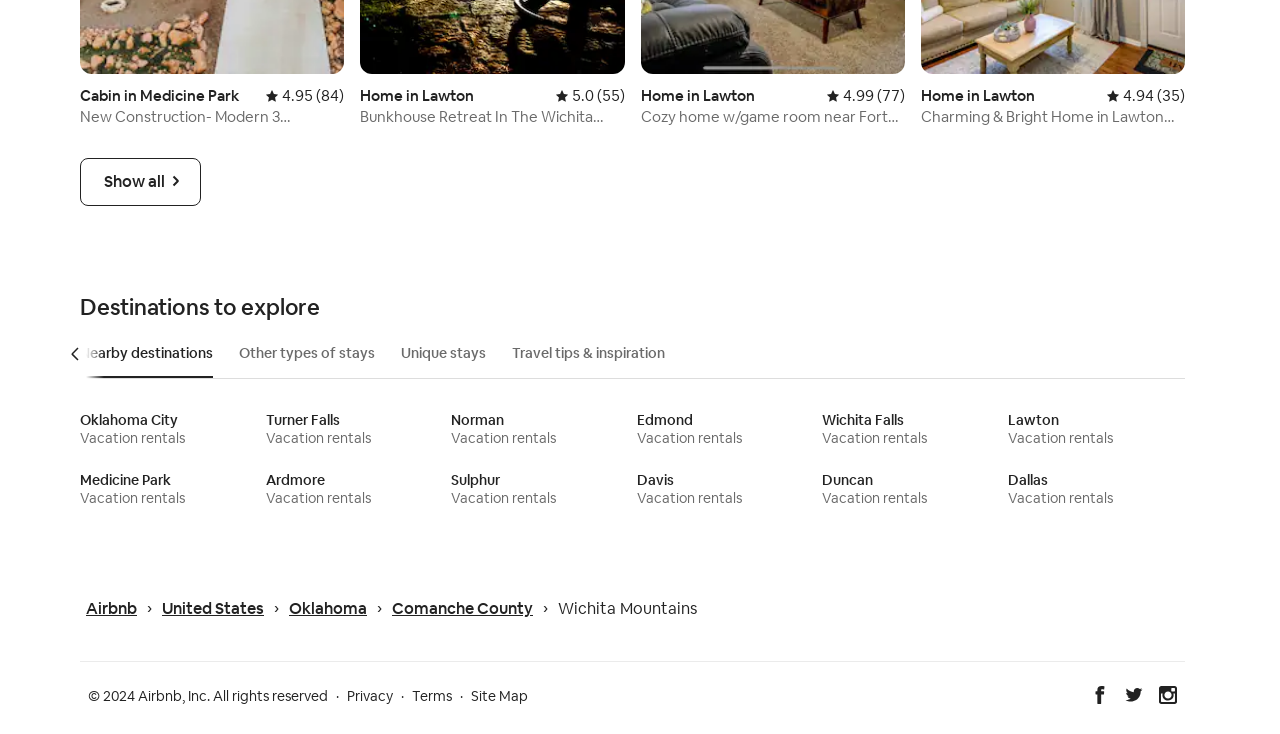Respond to the question with just a single word or phrase: 
What is the average rating of the first home?

4.95 out of 5